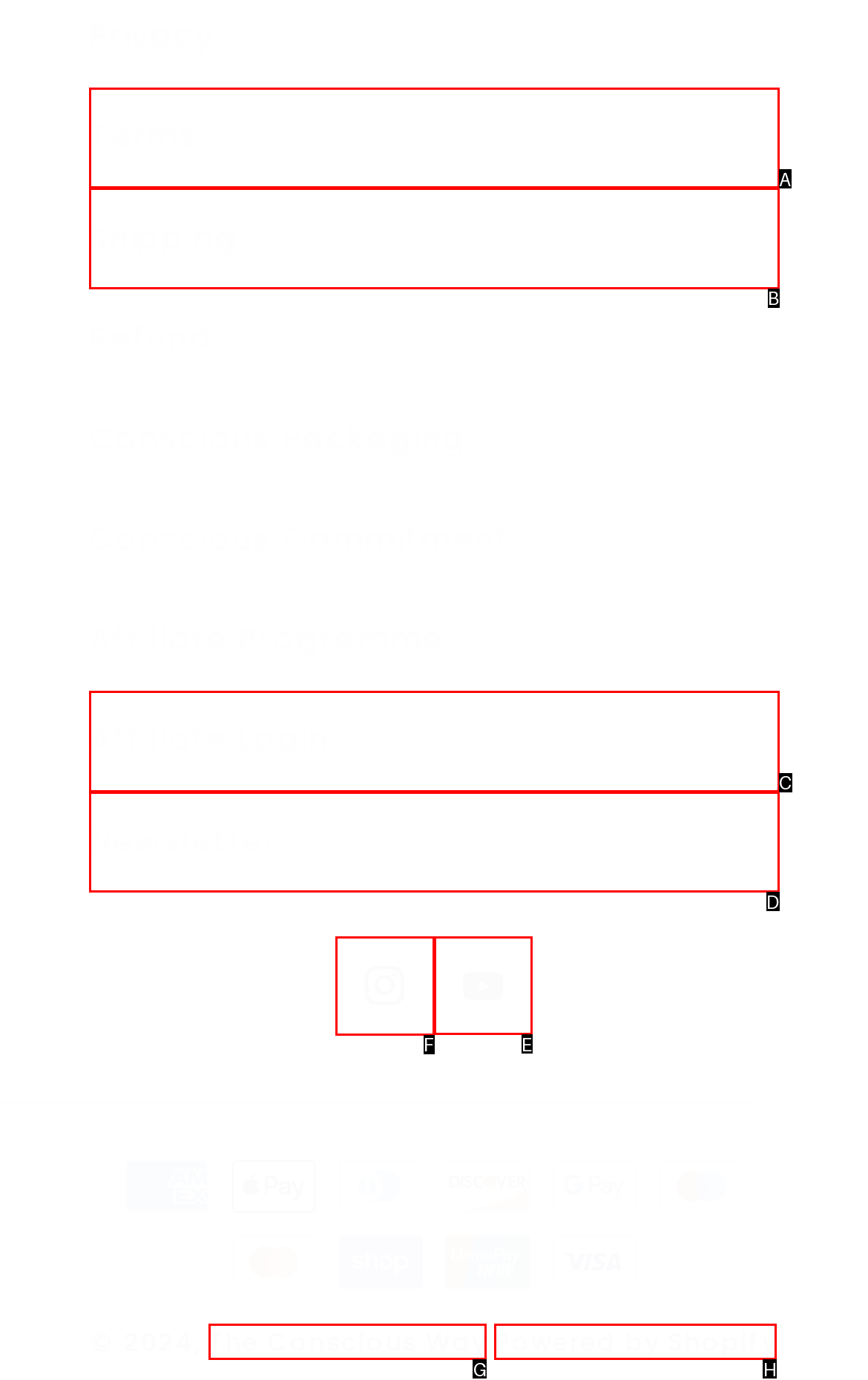Identify the letter of the option to click in order to Open Instagram page. Answer with the letter directly.

F